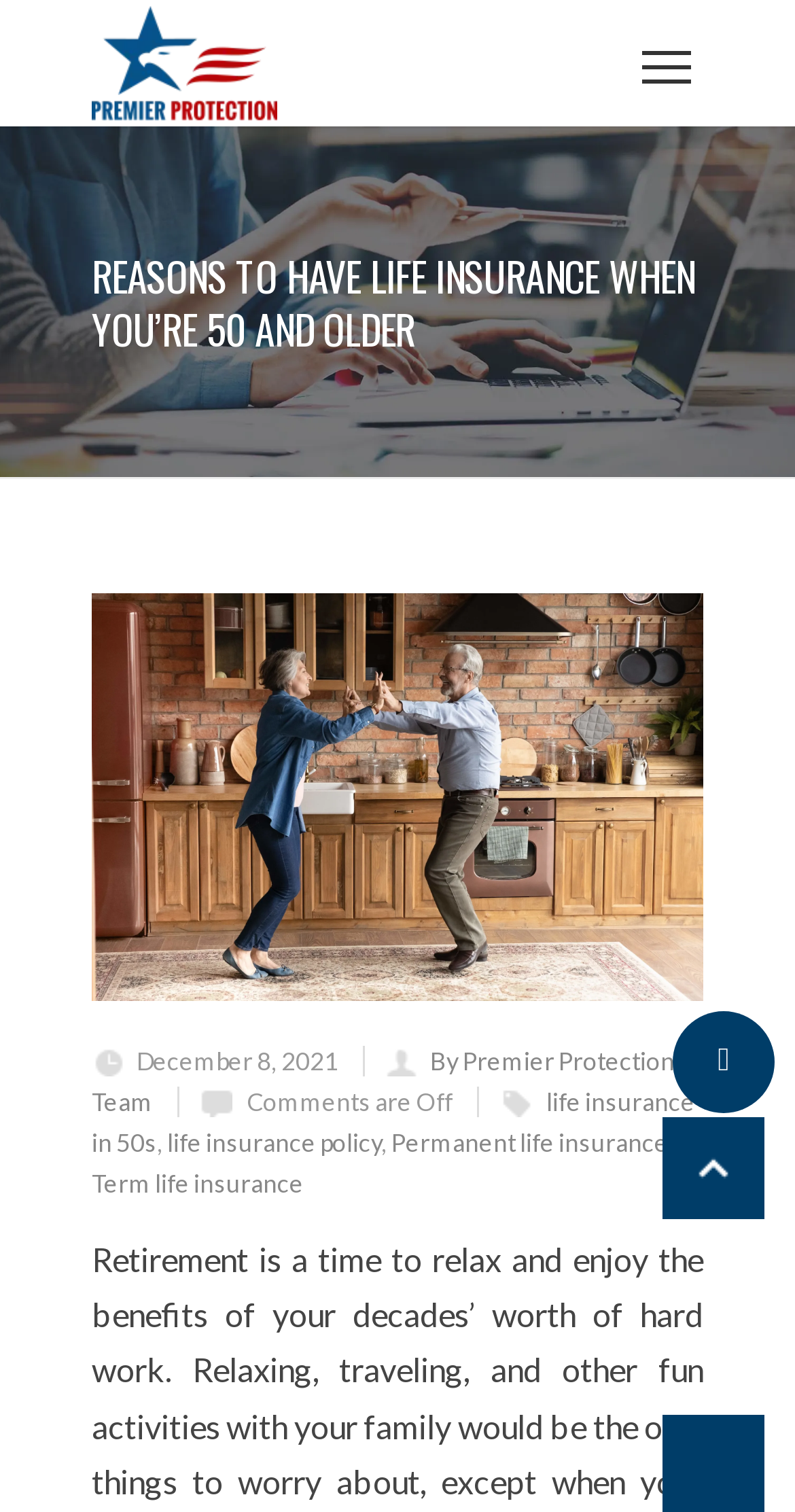Explain the webpage's layout and main content in detail.

The webpage appears to be an article discussing the importance of having life insurance when you're 50 and older. At the top, there is a logo image of "Premier Protection" positioned on the left side of the page. Below the logo, there is a heading that reads "REASONS TO HAVE LIFE INSURANCE WHEN YOU’RE 50 AND OLDER" which spans across most of the page. 

Underneath the heading, there is a link with an accompanying image that shares the same title as the heading. The link and image combination takes up a significant portion of the page. 

On the right side of the page, there is a section that displays the date "December 8, 2021" and the author's name "By Premier Protection Team" in a smaller font. Below this section, there is a notice that says "Comments are Off". 

Further down, there are several links related to life insurance, including "life insurance in 50s", "life insurance policy", "Permanent life insurance", "Term life insurance", and an empty link. These links are positioned in a vertical column, with some of them having a comma separating them. 

At the bottom right corner of the page, there is a small image and a link with a Facebook icon. Additionally, there is another link with a share icon positioned above the Facebook link.